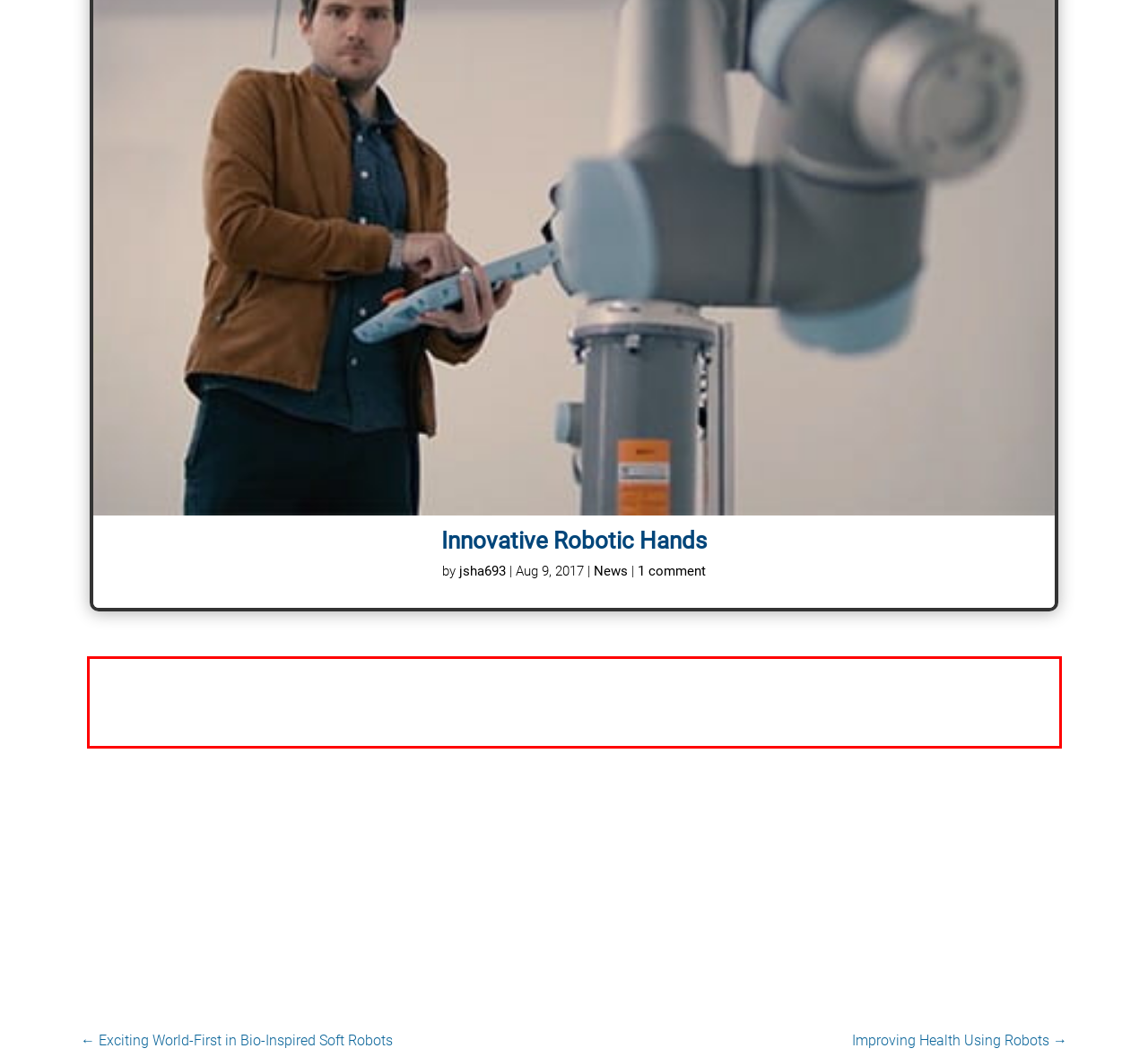There is a screenshot of a webpage with a red bounding box around a UI element. Please use OCR to extract the text within the red bounding box.

Never stop innovating! The inspiring prosthetics research of Dr. Minas Liarokapis has been highlighted in the new University of Auckland media promotions. Dr. Liarokapis specializes in robot grasping and manipulation, human-robot interaction and in bionics. This includes prosthetic devices, rehabilitation and human augmentation devices, which can help amputees across the globe regain dexterity.